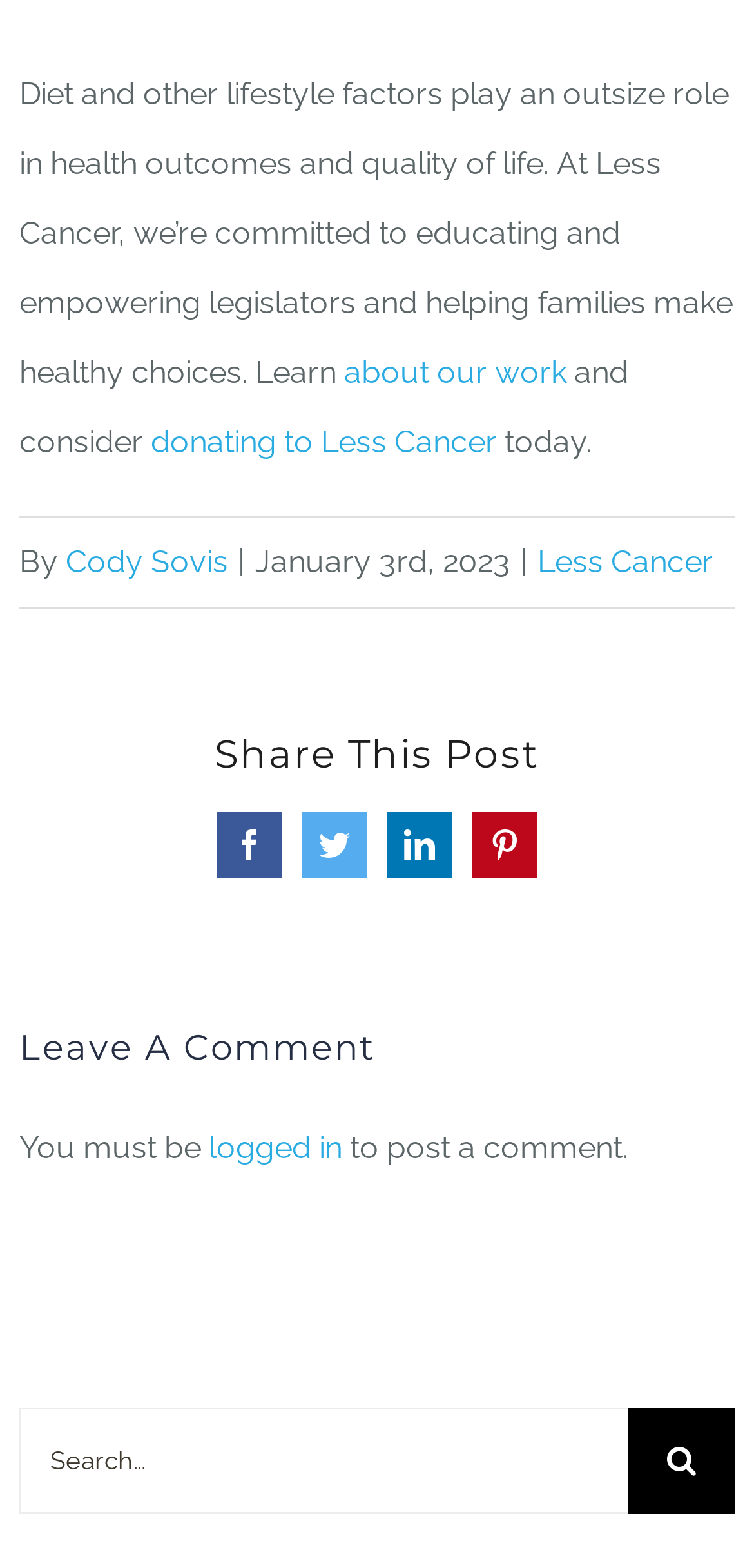Please locate the bounding box coordinates of the element that should be clicked to achieve the given instruction: "Donate to Less Cancer".

[0.2, 0.27, 0.659, 0.293]